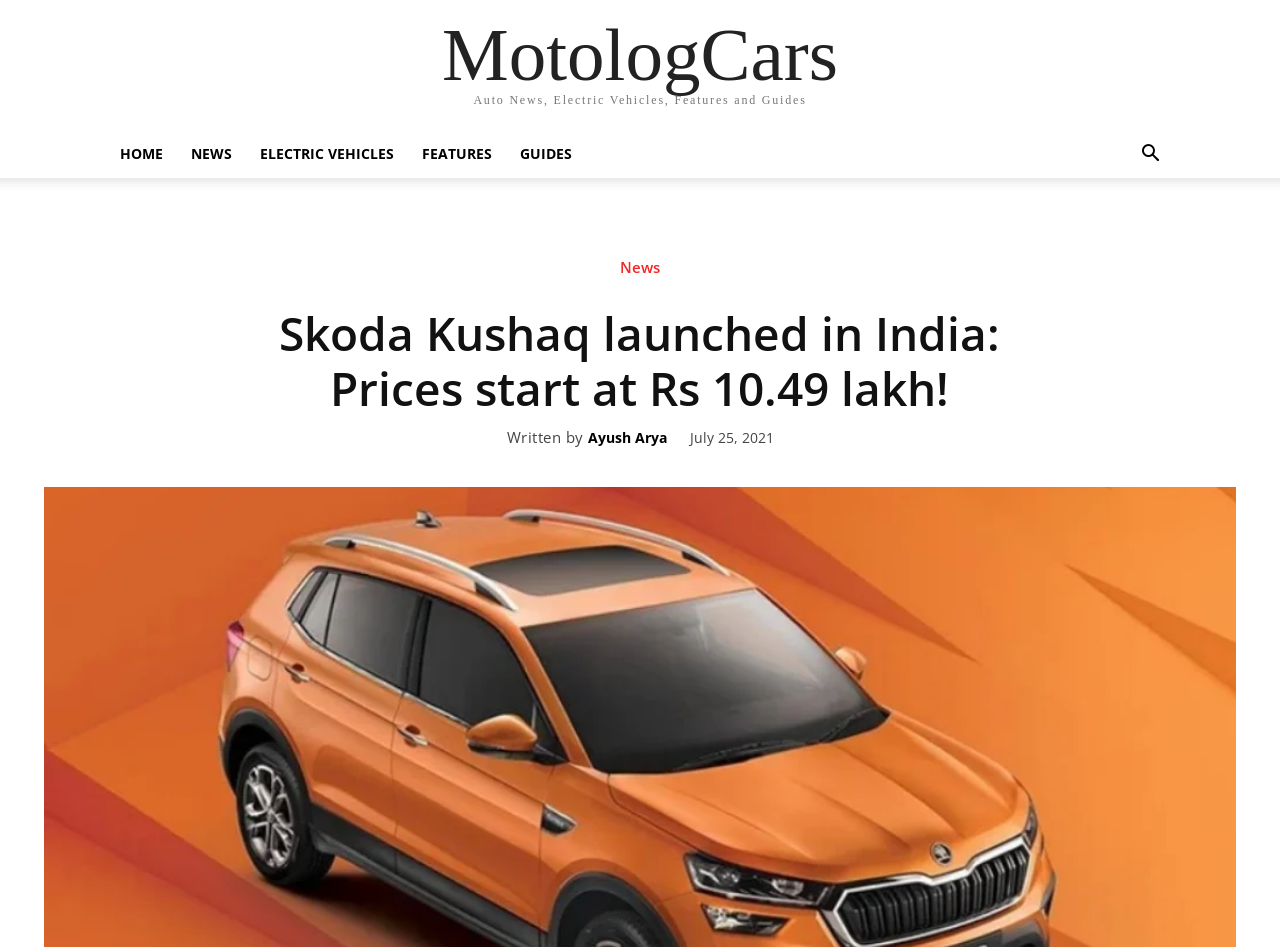When was the article about Skoda Kushaq published?
Please give a detailed and elaborate answer to the question.

The publication date of the article is mentioned as 'July 25, 2021' which is located next to the author's name 'Ayush Arya'.